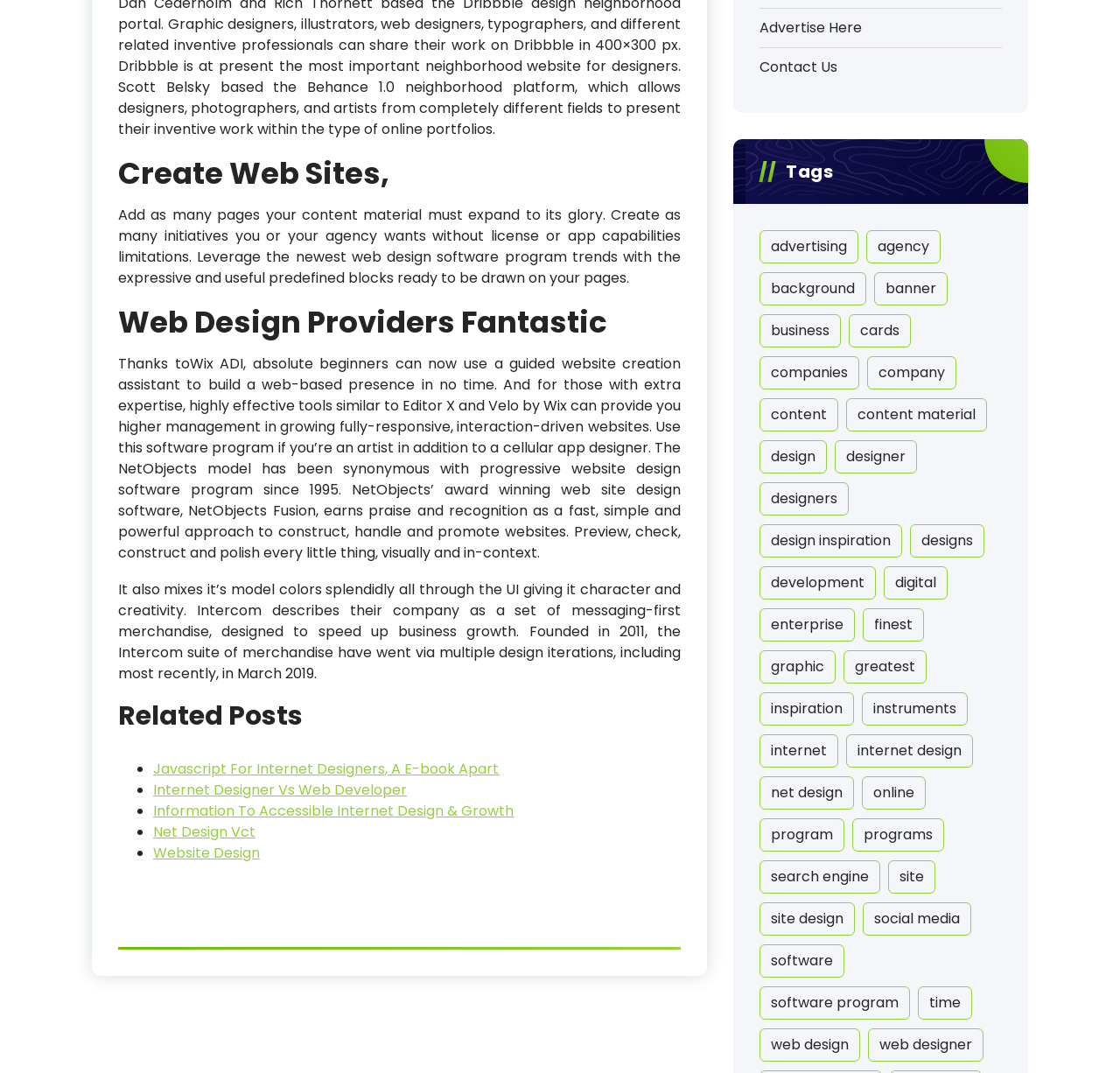Pinpoint the bounding box coordinates of the clickable area necessary to execute the following instruction: "Contact 'Us'". The coordinates should be given as four float numbers between 0 and 1, namely [left, top, right, bottom].

[0.678, 0.045, 0.895, 0.08]